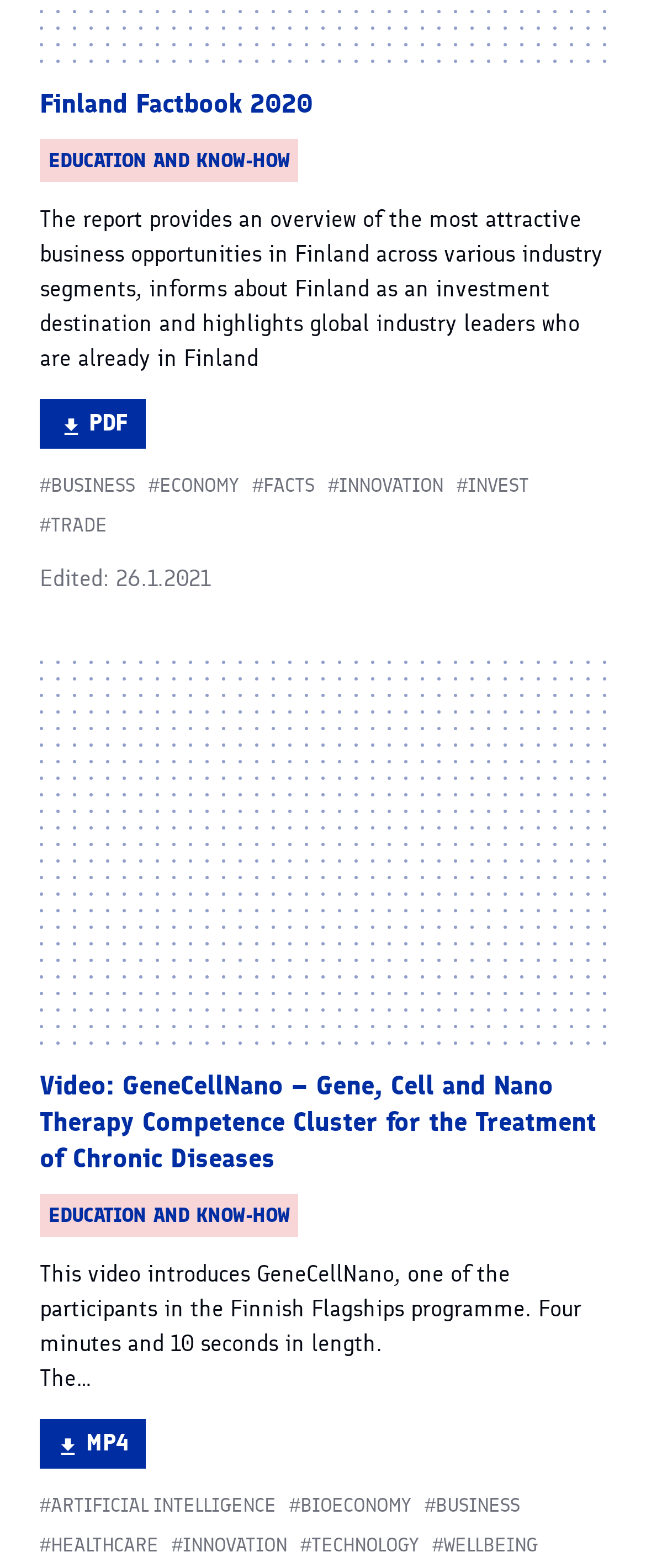Give a one-word or short-phrase answer to the following question: 
How many links are tagged with 'INNOVATION'?

2